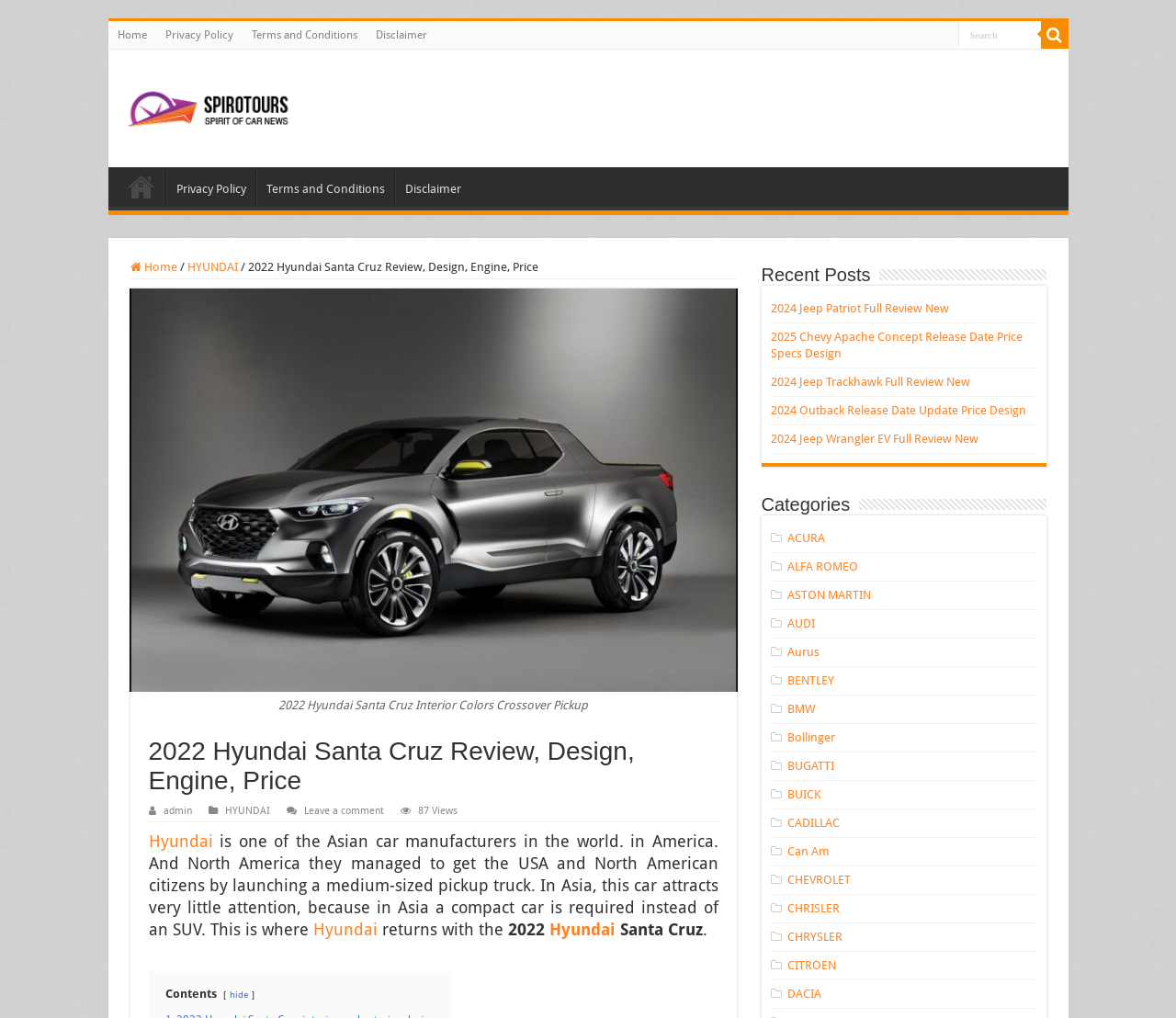Determine the bounding box coordinates for the clickable element required to fulfill the instruction: "Learn about Hyundai". Provide the coordinates as four float numbers between 0 and 1, i.e., [left, top, right, bottom].

[0.266, 0.903, 0.321, 0.922]